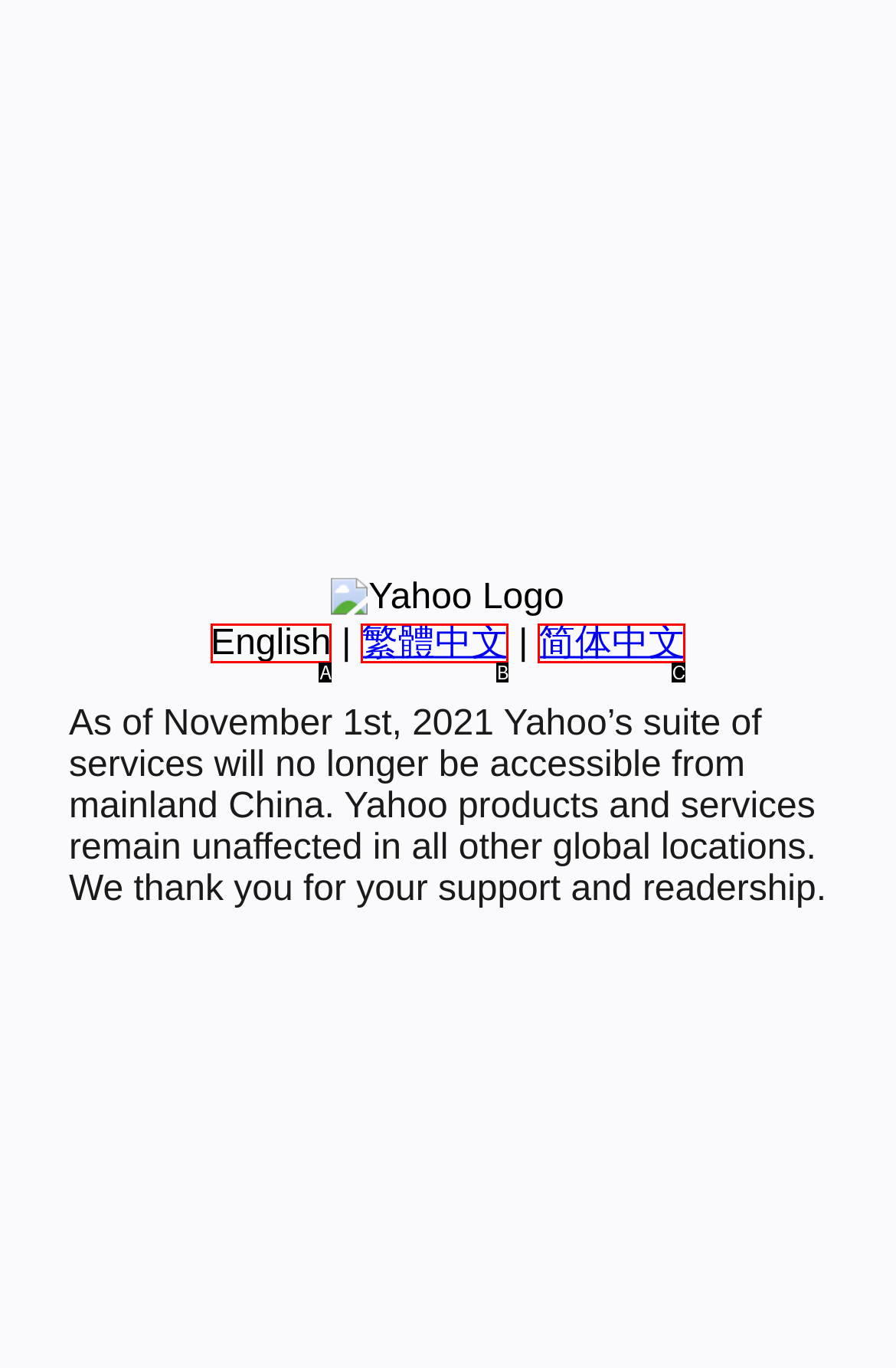Based on the given description: 繁體中文, determine which HTML element is the best match. Respond with the letter of the chosen option.

B